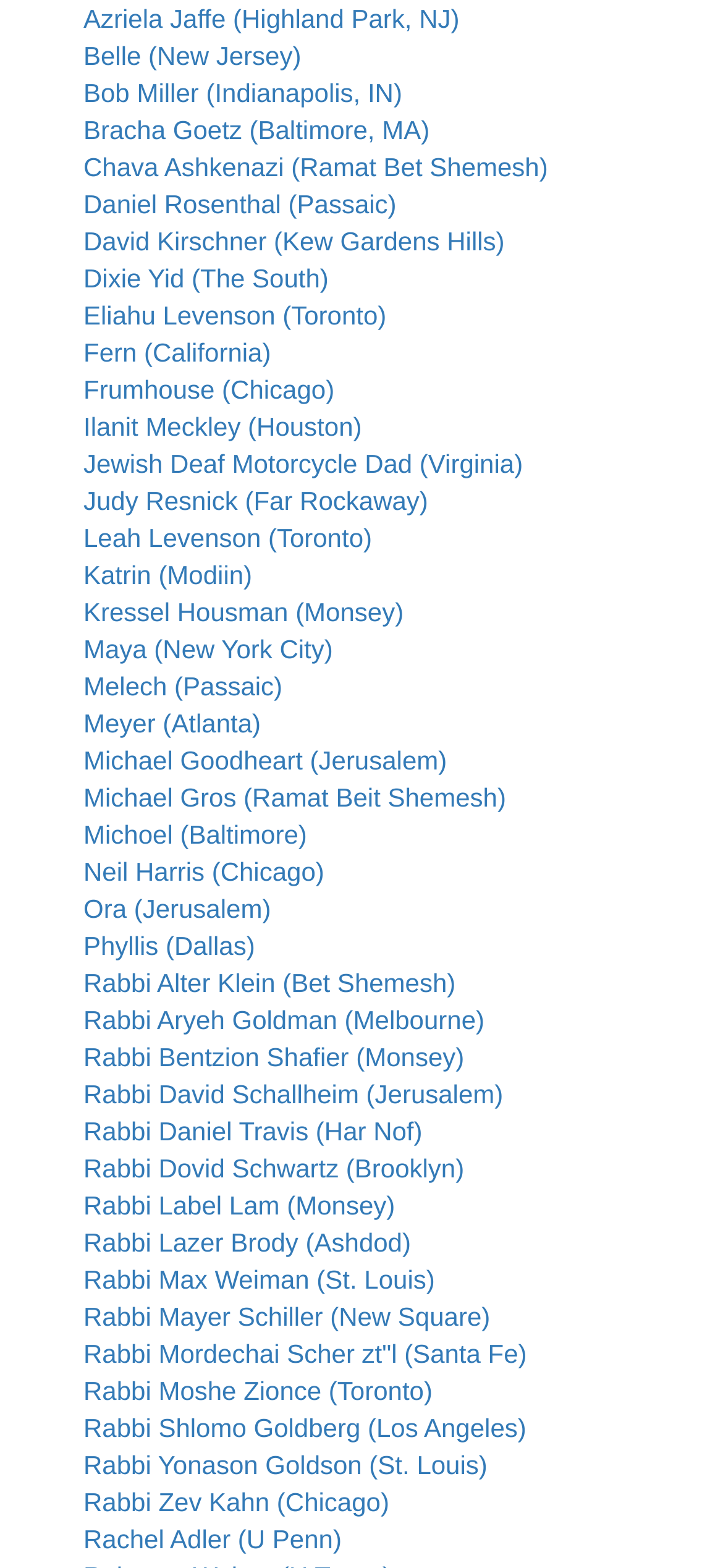Show the bounding box coordinates for the HTML element described as: "Melech (Passaic)".

[0.115, 0.428, 0.391, 0.447]